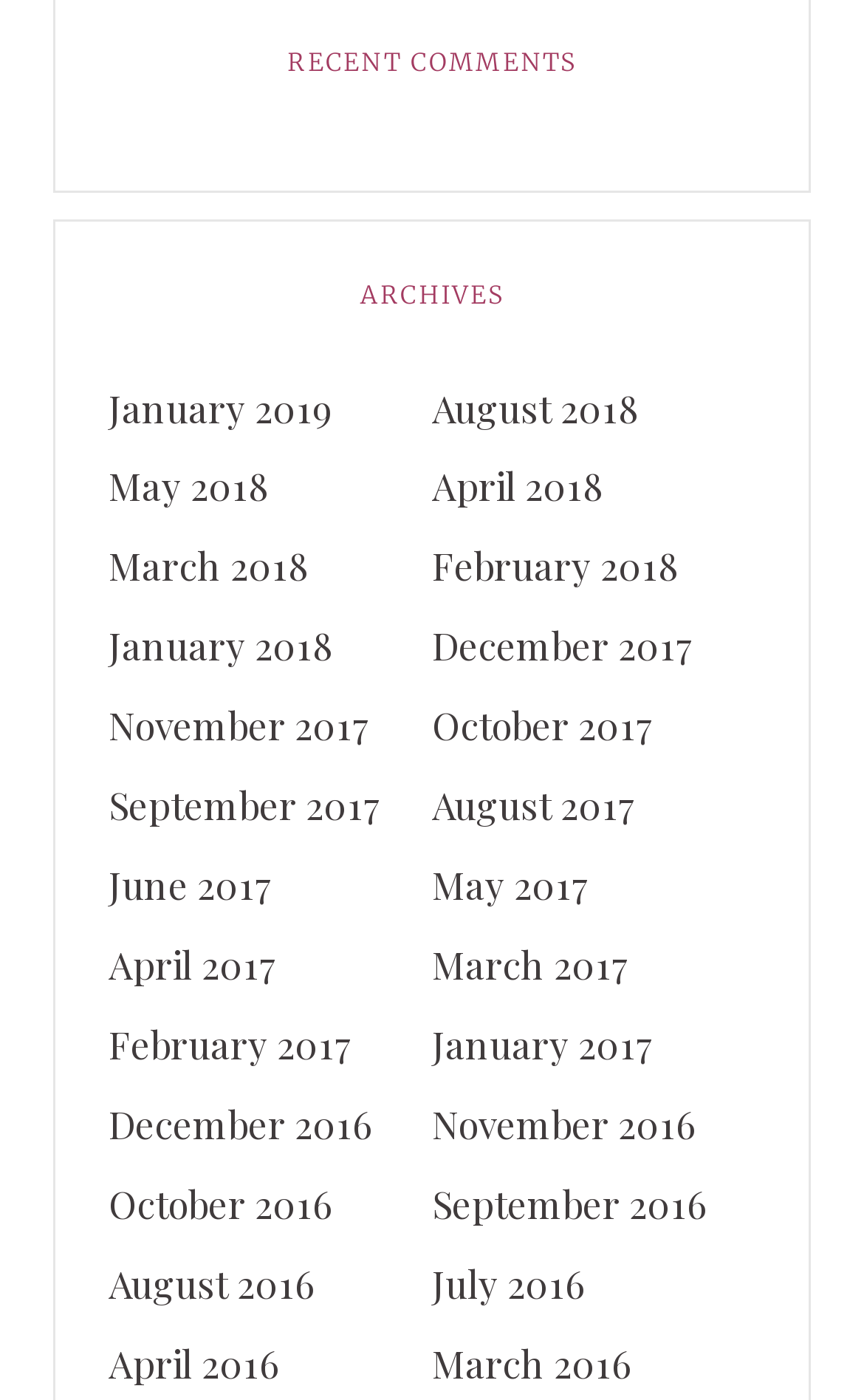Please specify the bounding box coordinates for the clickable region that will help you carry out the instruction: "Go to the 'HOME' page".

[0.115, 0.644, 0.262, 0.776]